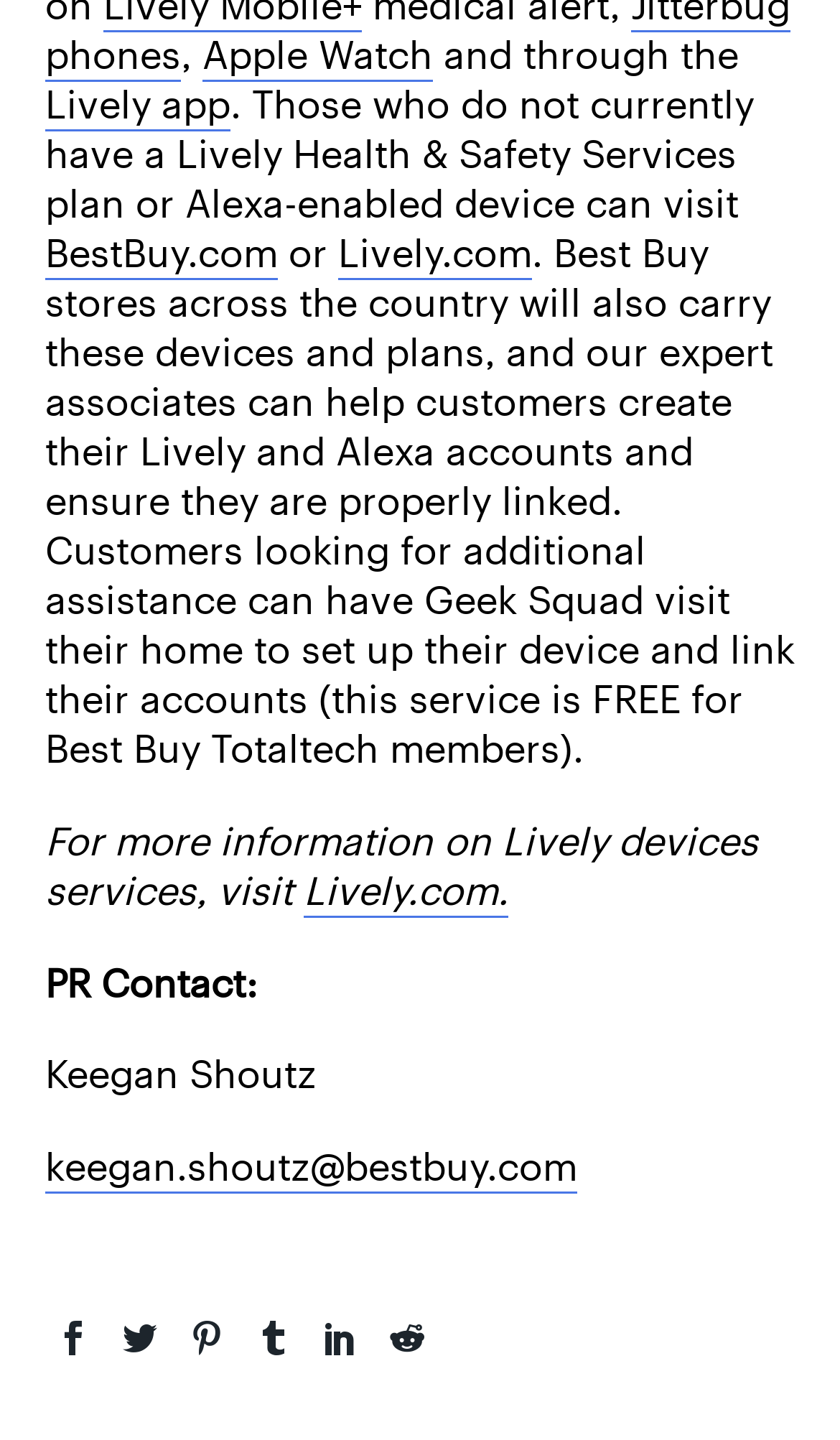Please mark the bounding box coordinates of the area that should be clicked to carry out the instruction: "Click the OK button".

None